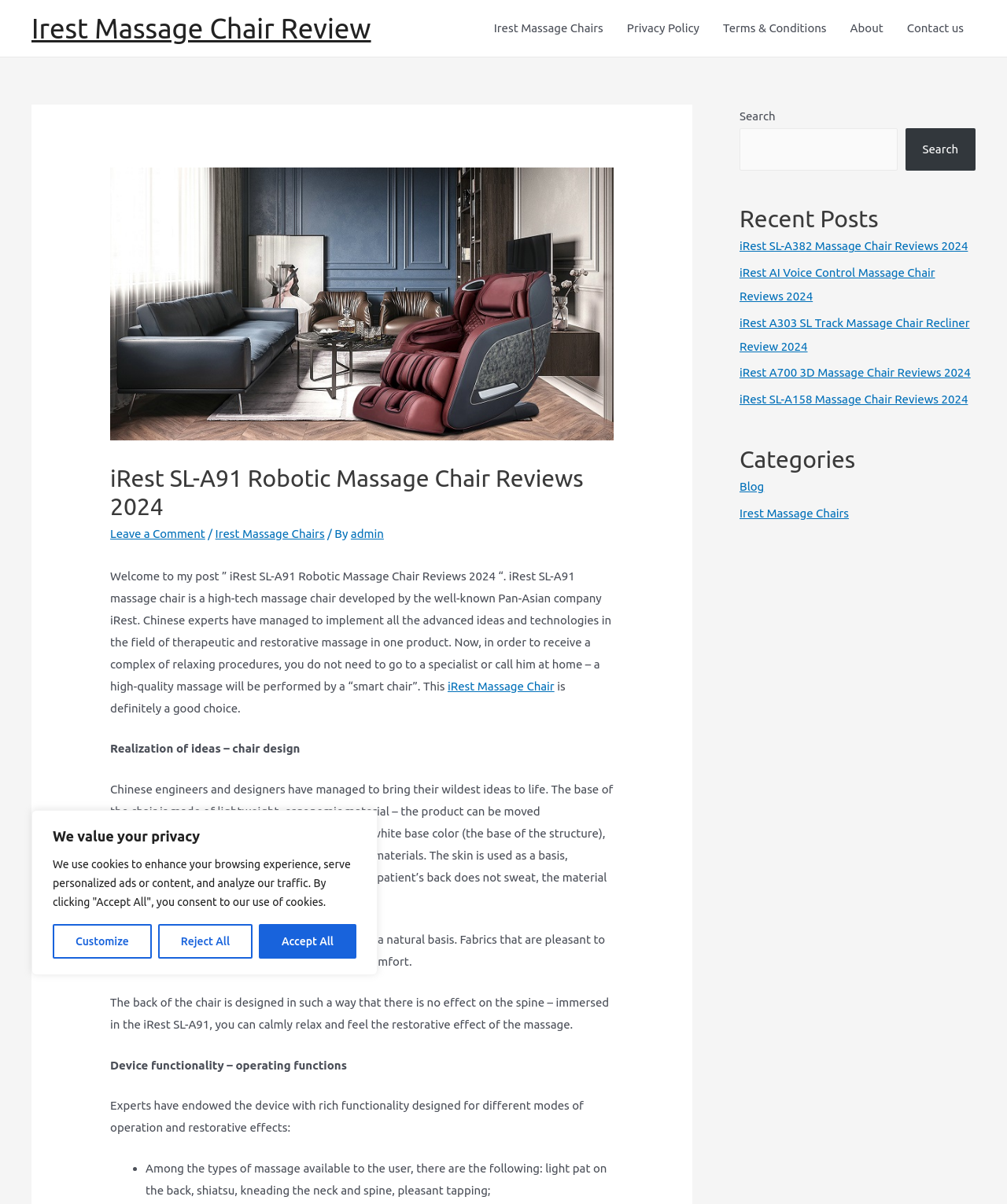Provide the bounding box for the UI element matching this description: "Accept All".

[0.257, 0.767, 0.354, 0.796]